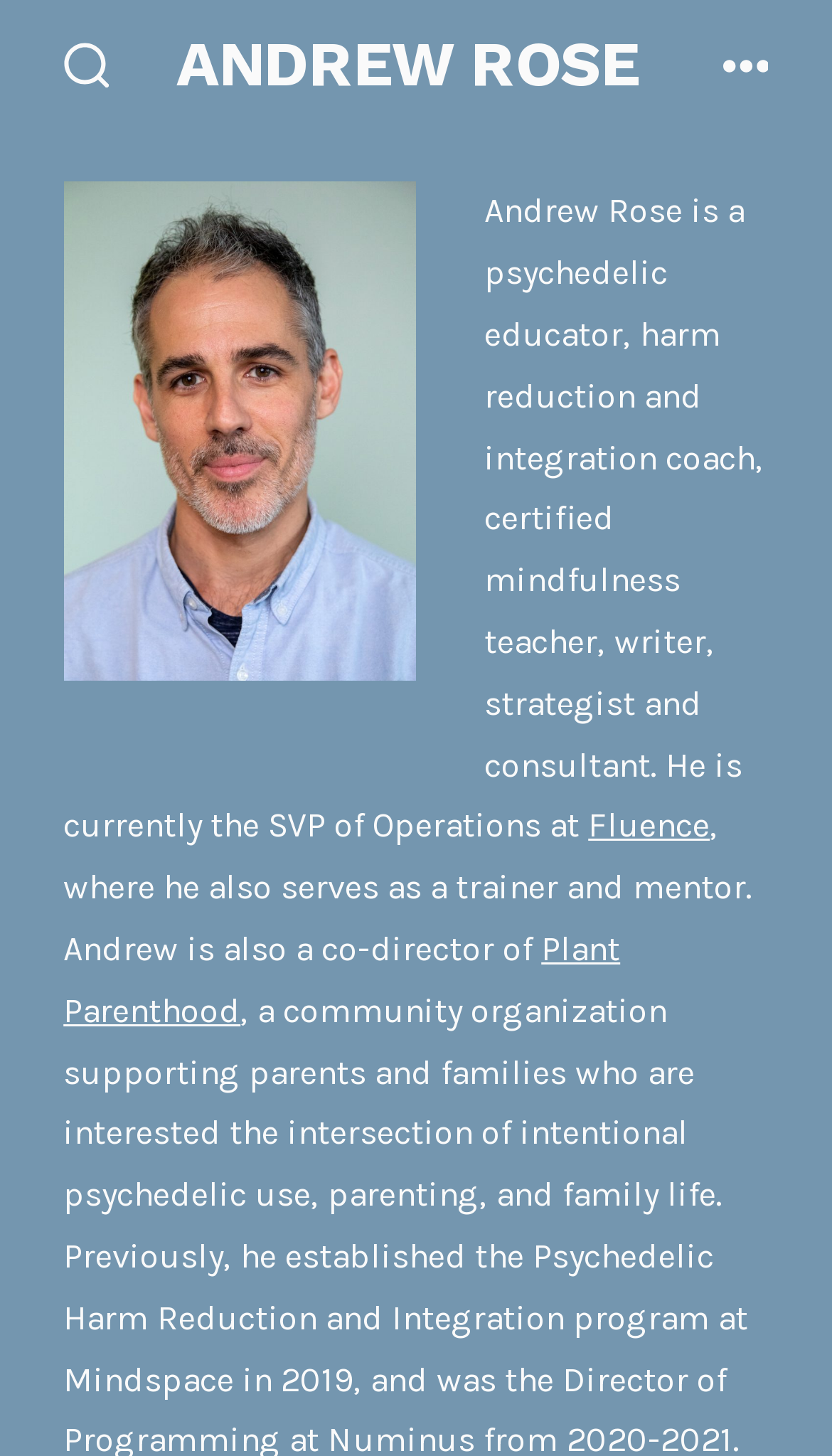What is the image above the 'Andrew Rose' heading? Refer to the image and provide a one-word or short phrase answer.

An image